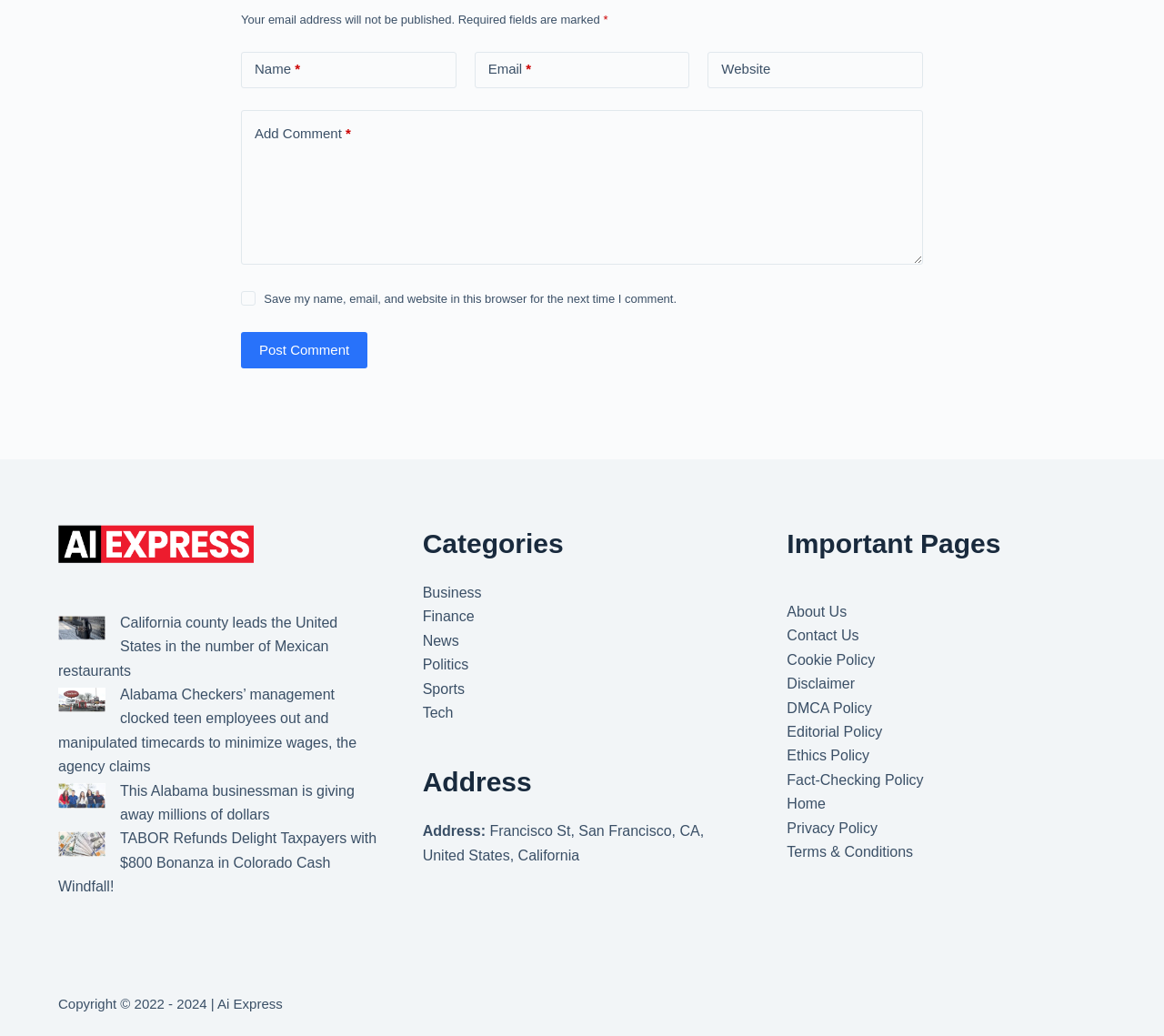What type of content is listed below the 'Categories' heading?
Based on the image, give a concise answer in the form of a single word or short phrase.

Links